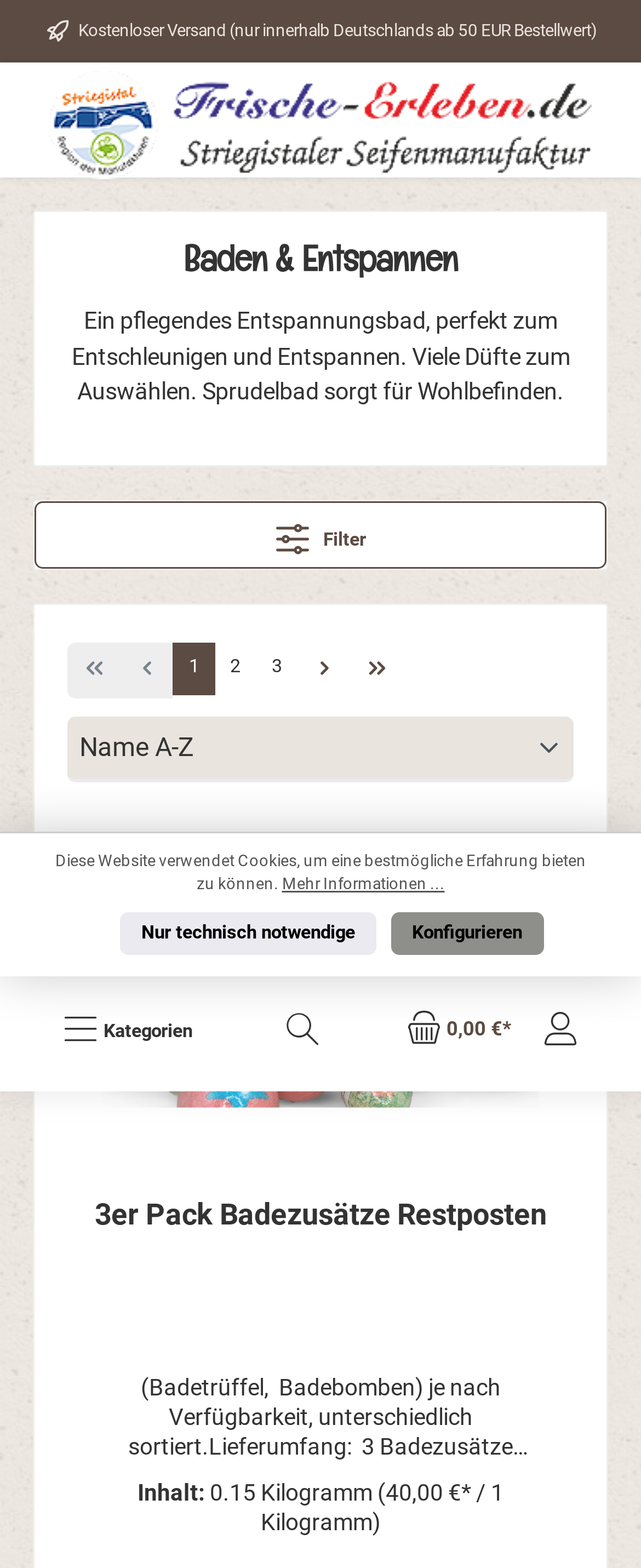Please identify the bounding box coordinates of the area I need to click to accomplish the following instruction: "Search for something".

[0.411, 0.632, 0.534, 0.682]